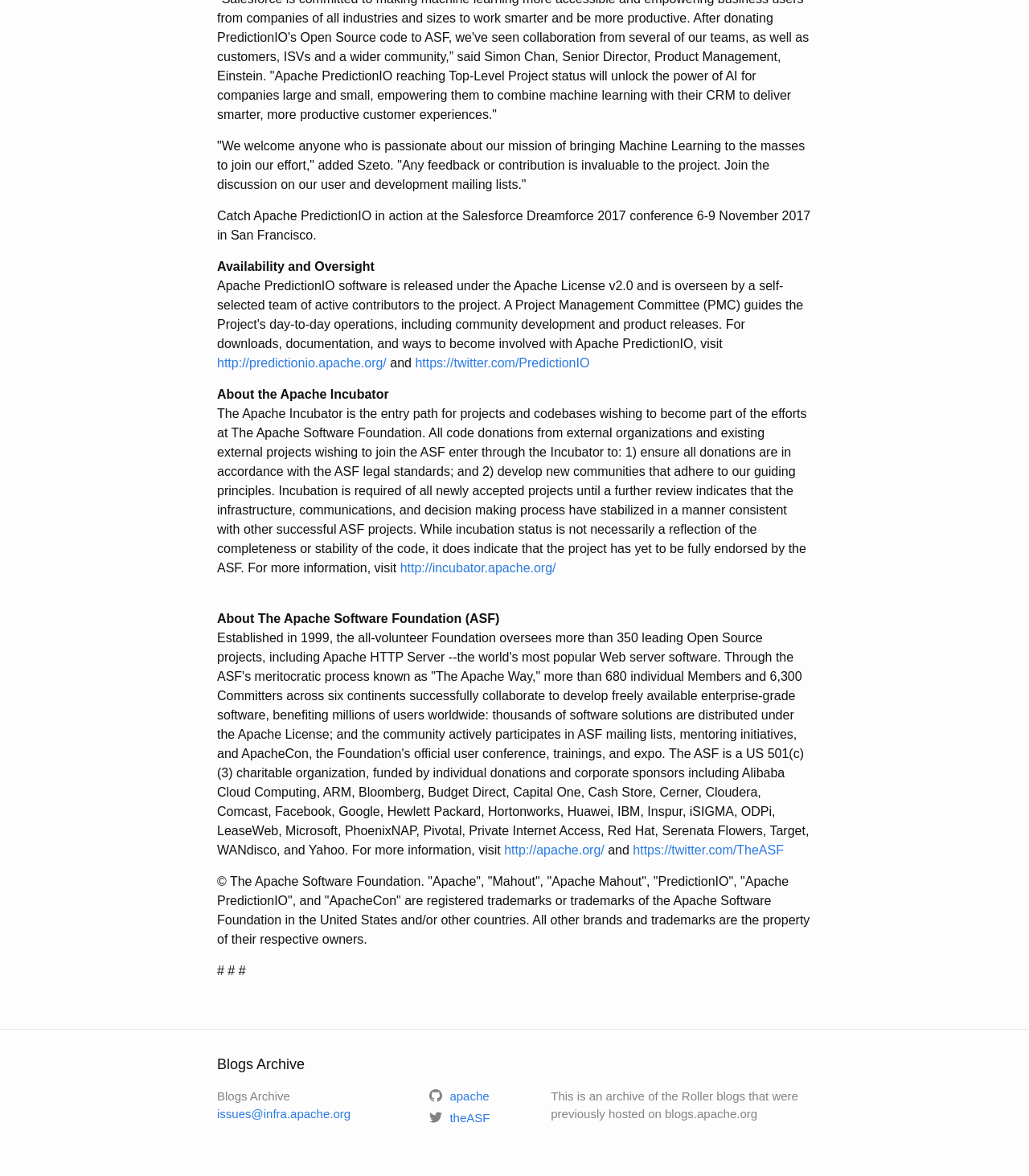Identify the bounding box coordinates of the part that should be clicked to carry out this instruction: "Contact the ASF via email".

[0.211, 0.942, 0.341, 0.953]